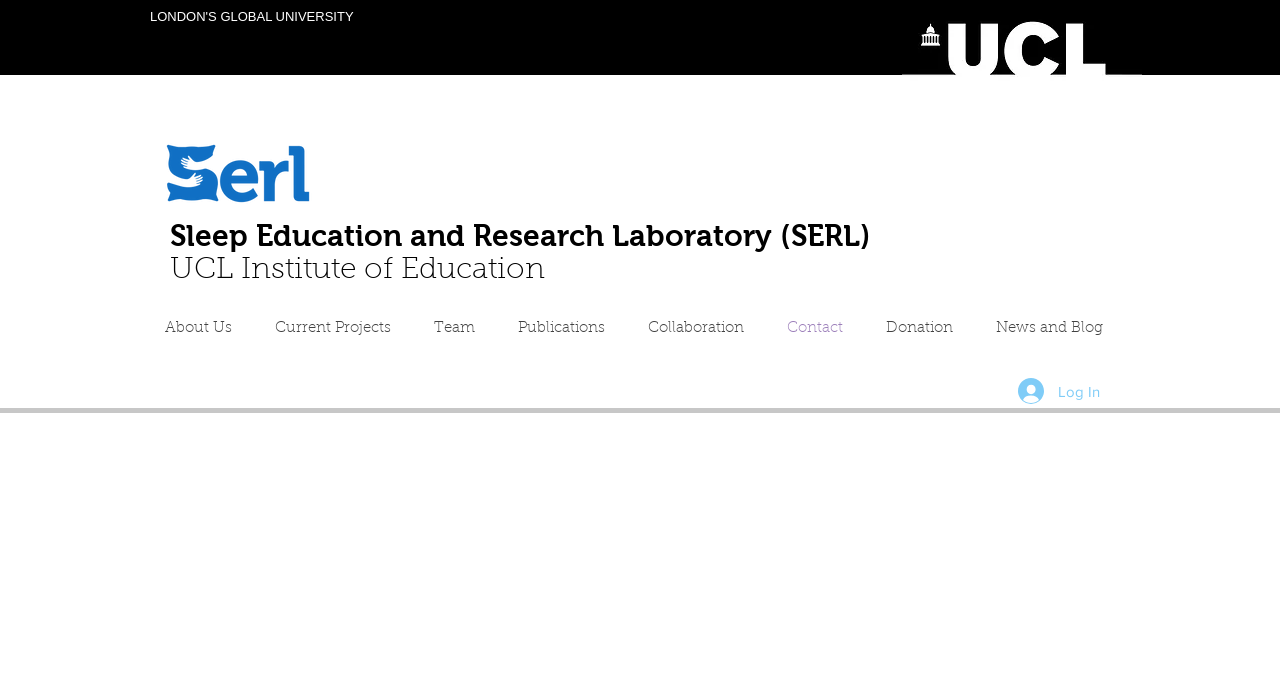Find the bounding box coordinates of the element I should click to carry out the following instruction: "Log in to the system".

[0.784, 0.547, 0.87, 0.603]